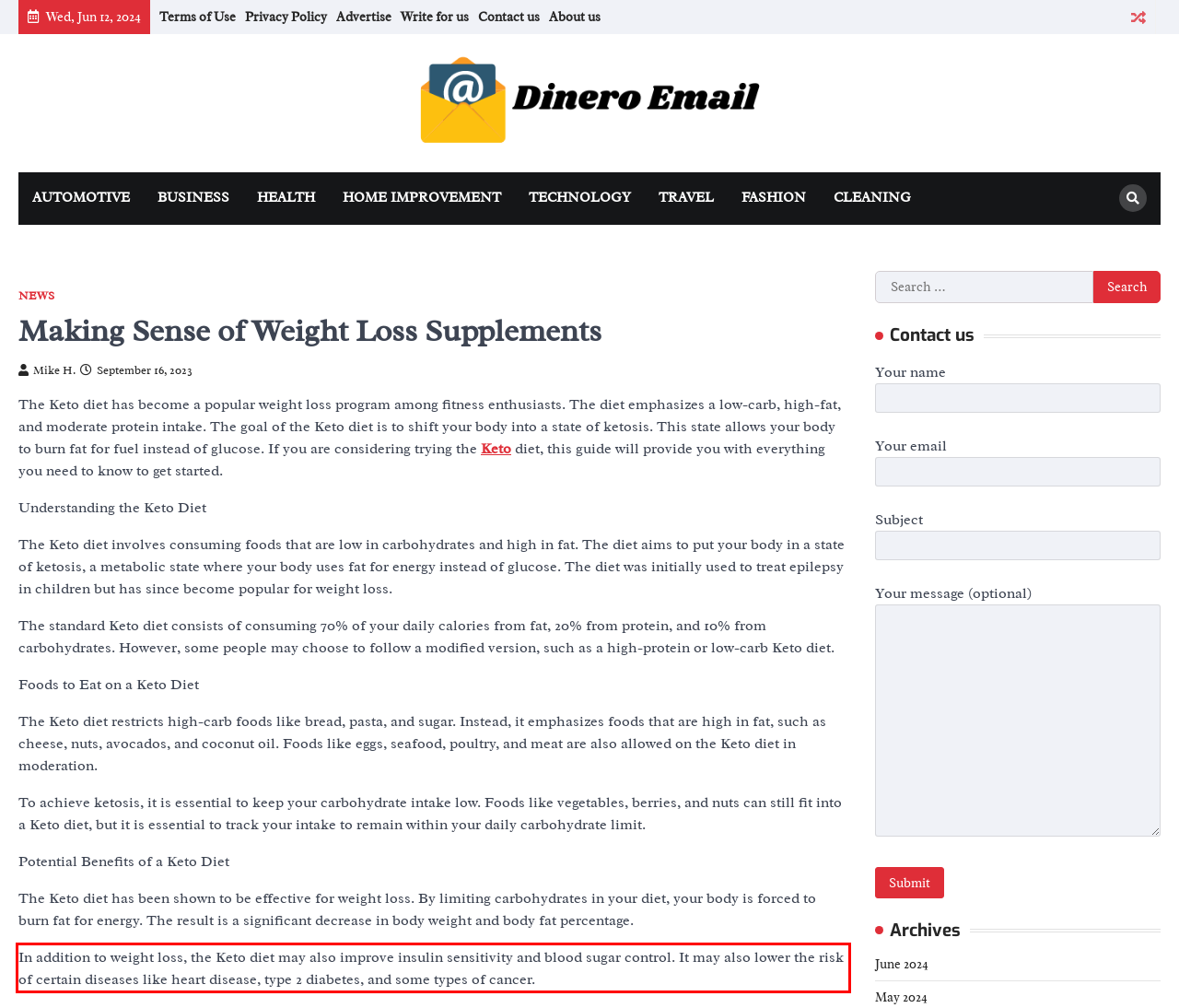Within the provided webpage screenshot, find the red rectangle bounding box and perform OCR to obtain the text content.

In addition to weight loss, the Keto diet may also improve insulin sensitivity and blood sugar control. It may also lower the risk of certain diseases like heart disease, type 2 diabetes, and some types of cancer.